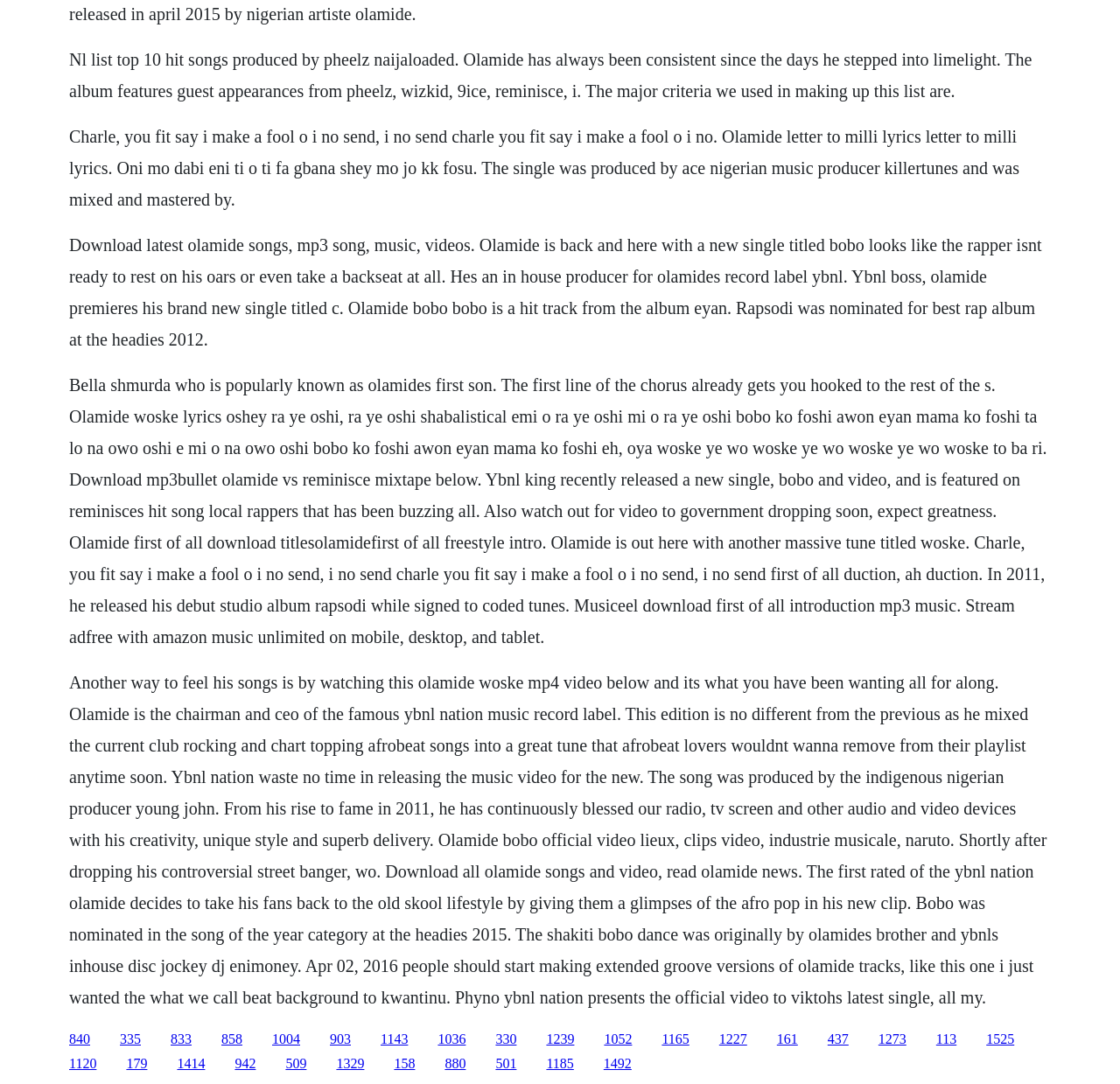Please locate the bounding box coordinates for the element that should be clicked to achieve the following instruction: "Read Olamide news". Ensure the coordinates are given as four float numbers between 0 and 1, i.e., [left, top, right, bottom].

[0.107, 0.951, 0.126, 0.965]